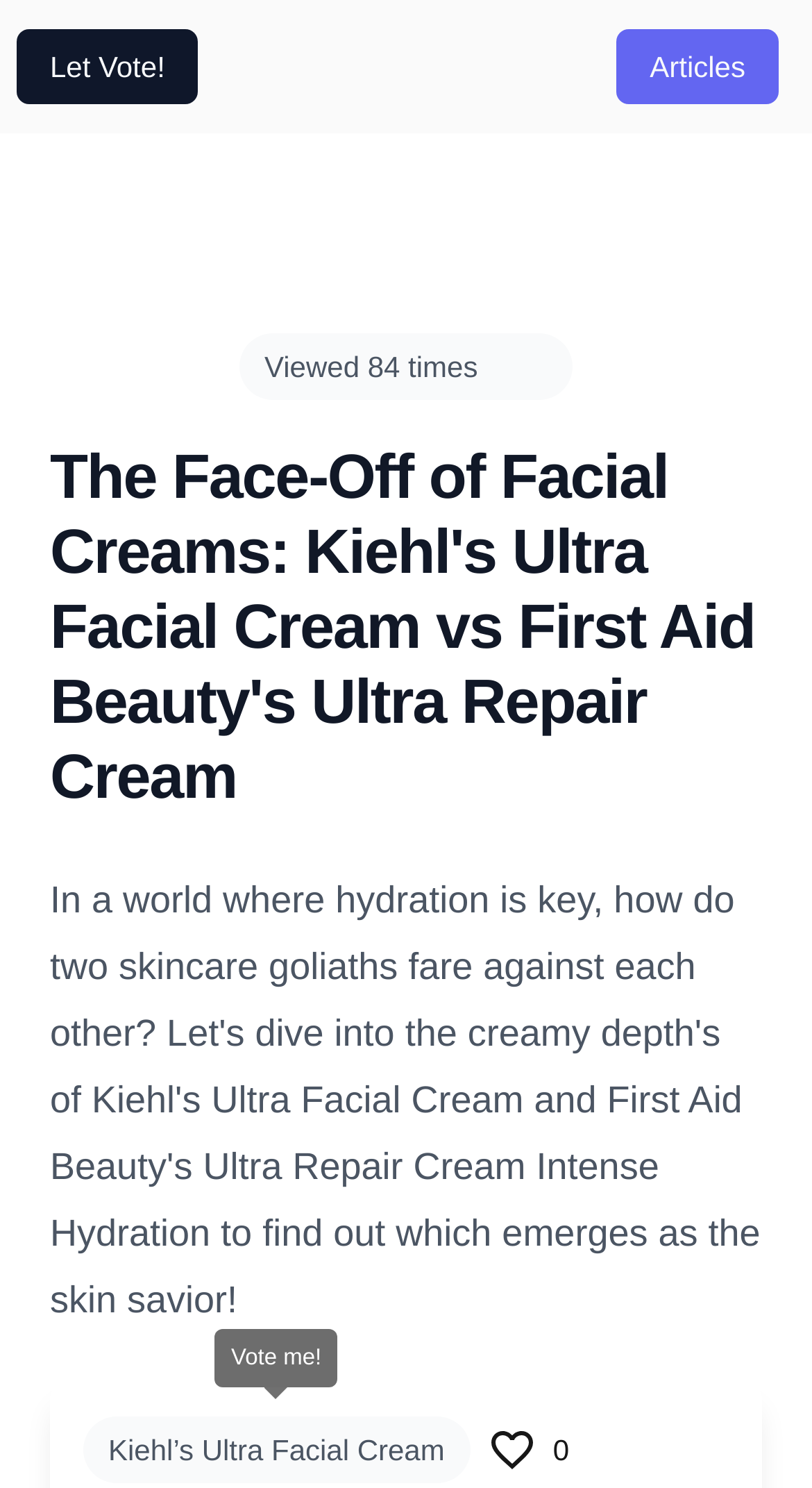How many votes does Kiehl's Ultra Facial Cream have?
Could you give a comprehensive explanation in response to this question?

I found the answer by looking at the StaticText element that says '0' next to the 'Kiehl’s Ultra Facial Cream' text.